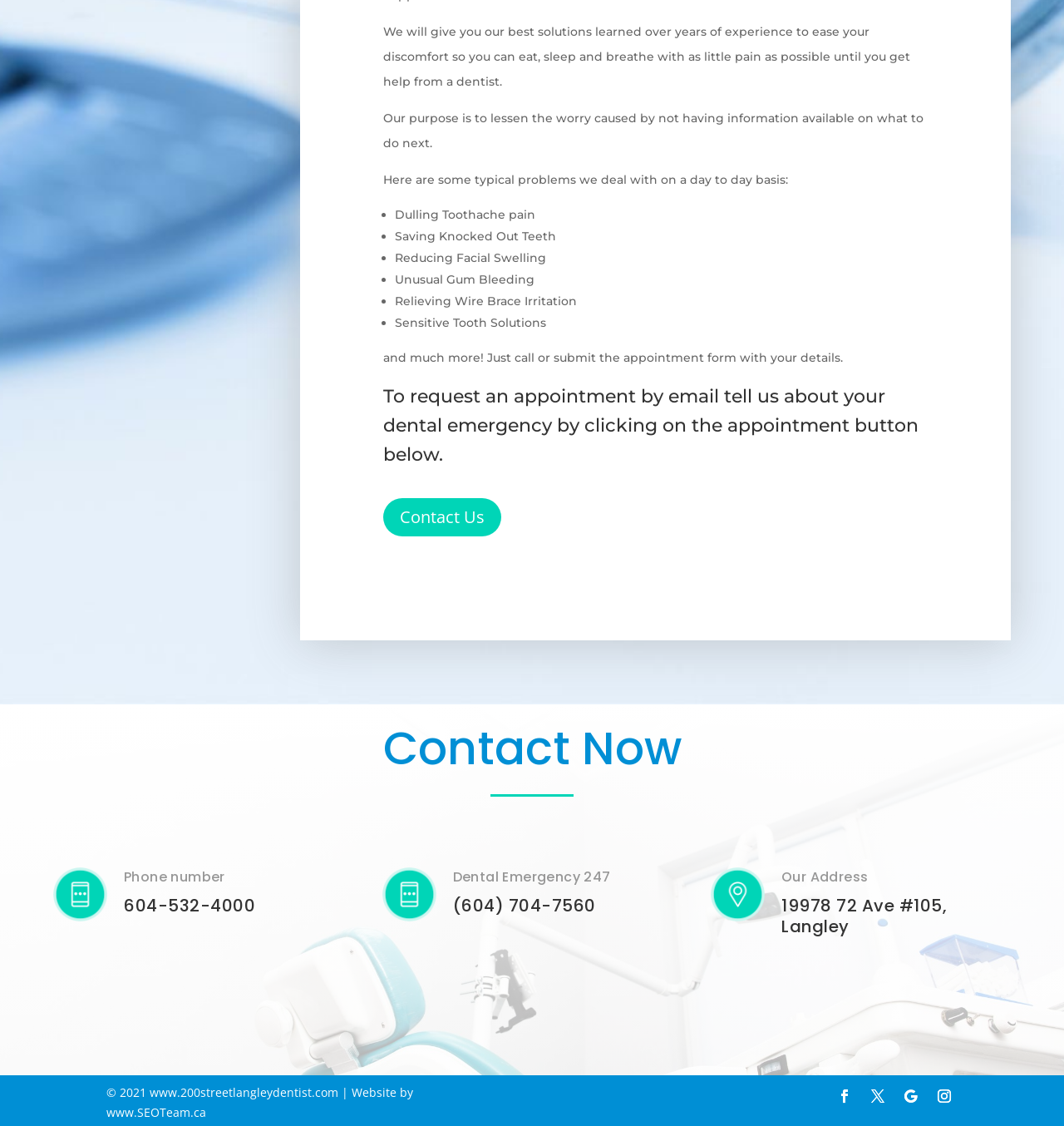What are some typical dental problems dealt with on this website?
Give a single word or phrase as your answer by examining the image.

Toothache pain, knocked out teeth, etc.